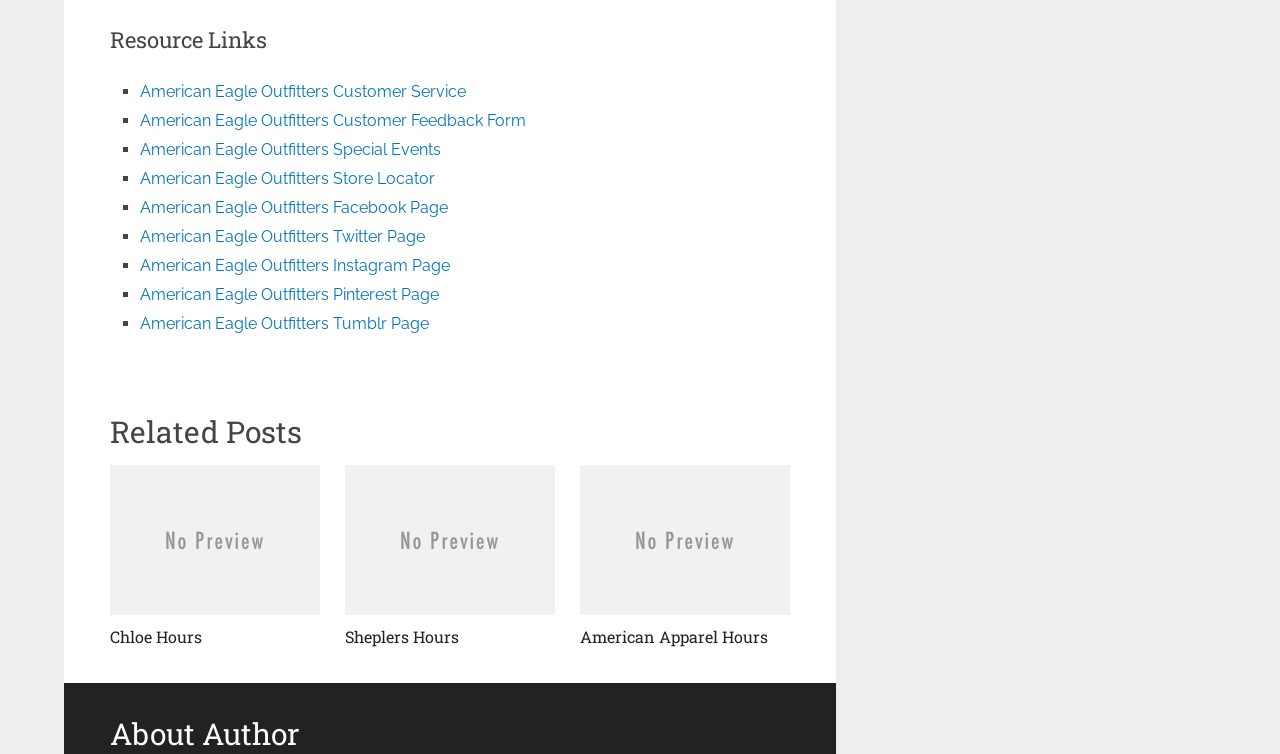What is the main category of links on this webpage?
Please answer using one word or phrase, based on the screenshot.

American Eagle Outfitters